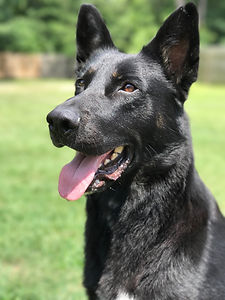Use a single word or phrase to answer the question:
Where is the dog standing?

outdoors on a lawn